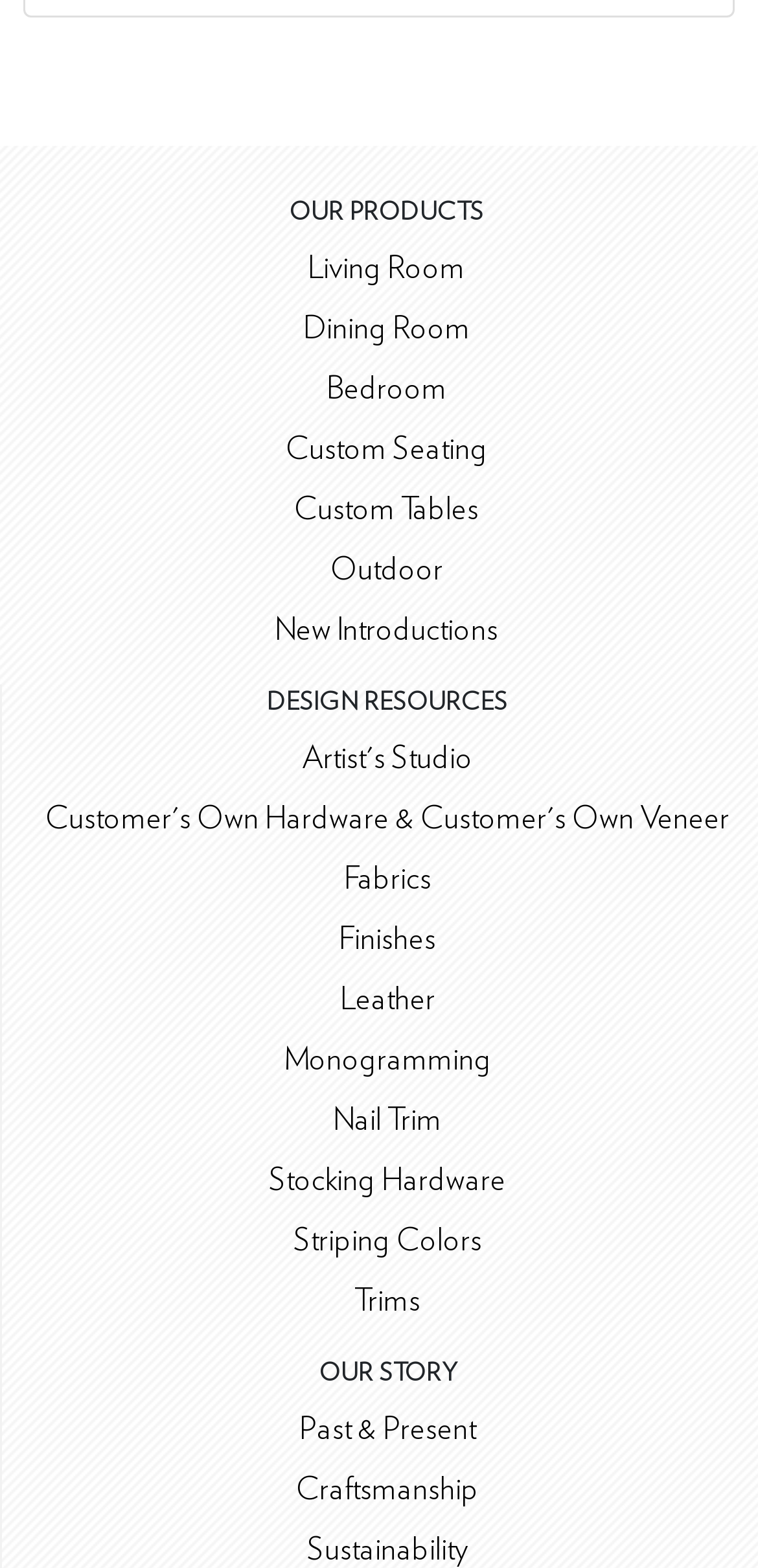What is the first category listed under 'OUR PRODUCTS'?
Based on the visual information, provide a detailed and comprehensive answer.

By looking at the webpage, I can see that the first category listed under the 'OUR PRODUCTS' section is 'Living Room', which is a link.